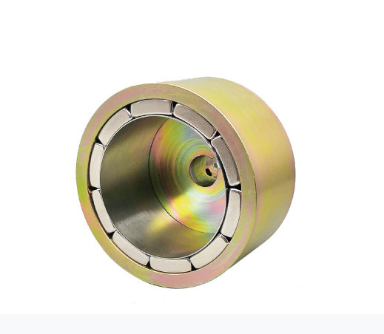Explain in detail what you see in the image.

The image showcases a custom design magnet, specifically a pot magnet with a hook. The magnet features a cylindrical shape with a metallic finish that emits a slight golden hue, suggesting a high-quality coating. The inner circle is lined with several smaller magnetic segments, which are visibly structured to enhance its magnetic strength and stability. Pot magnets are ideal for various applications, from industrial uses to DIY projects, as they provide a strong holding force and can be utilized in conjunction with hooks or other mounting hardware. This particular design is versatile and user-friendly, making it a practical choice for both professionals and hobbyists.